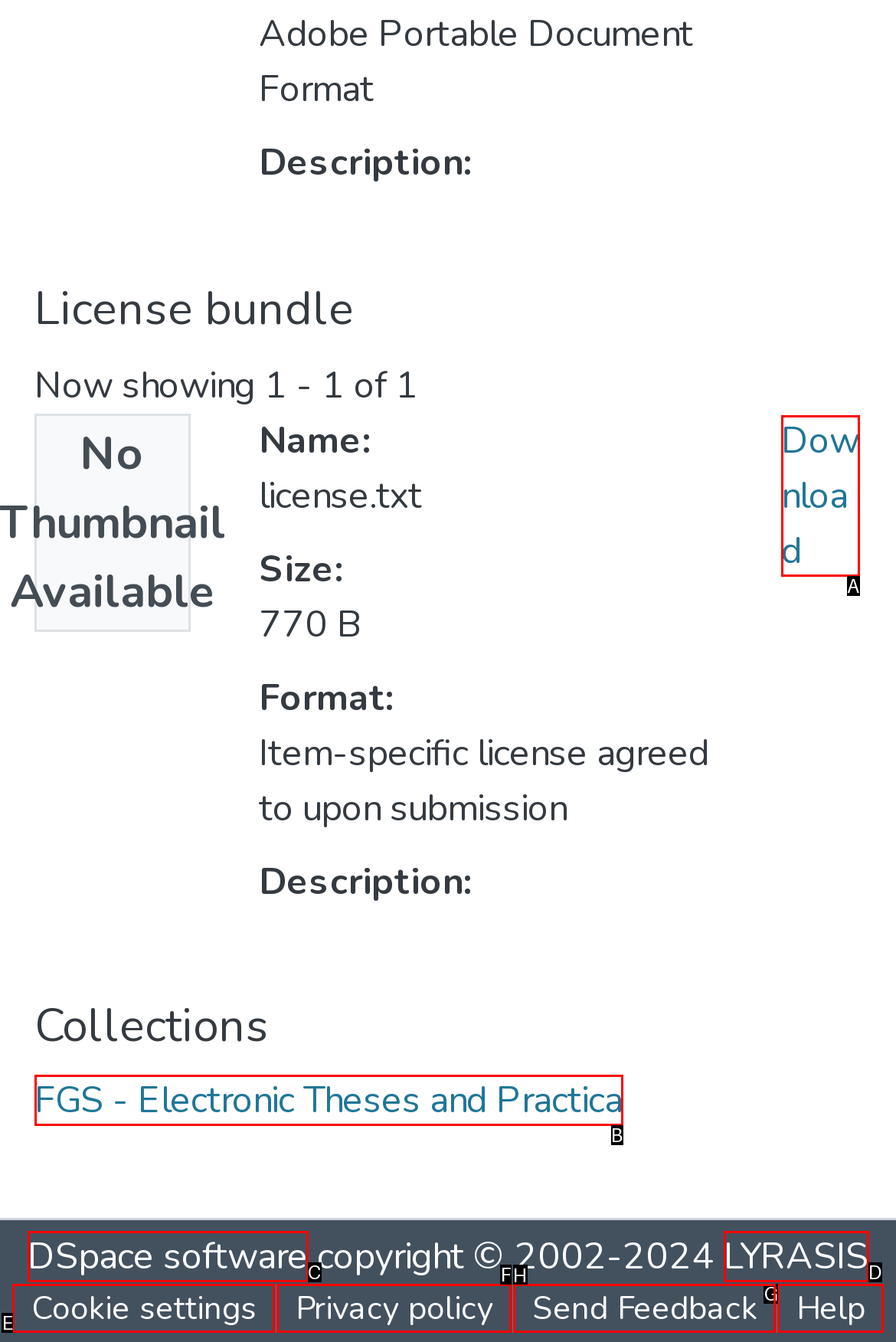Find the correct option to complete this instruction: Send Feedback. Reply with the corresponding letter.

None